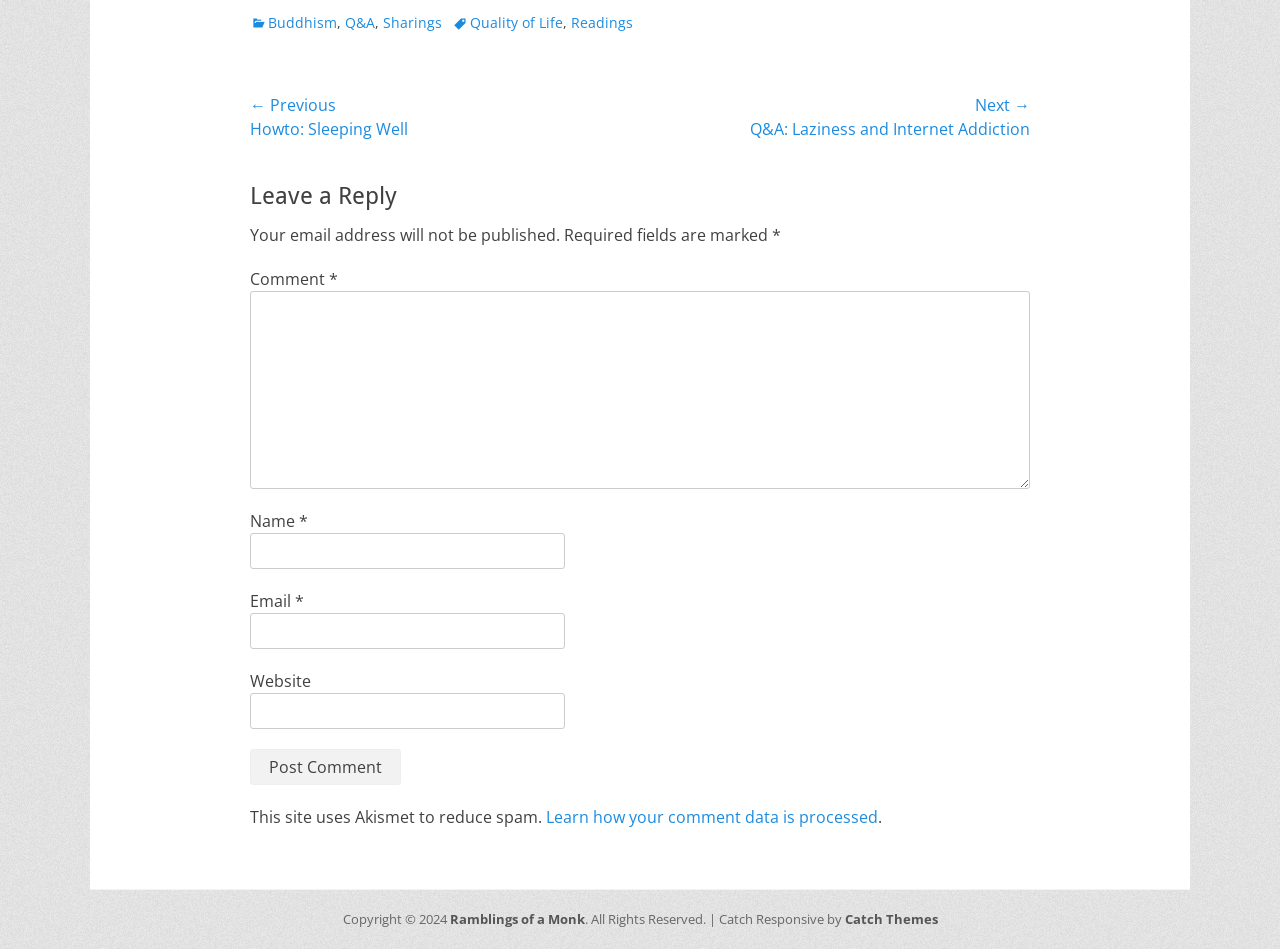Identify the bounding box coordinates necessary to click and complete the given instruction: "Click on the 'Q&A' link".

[0.27, 0.014, 0.293, 0.034]